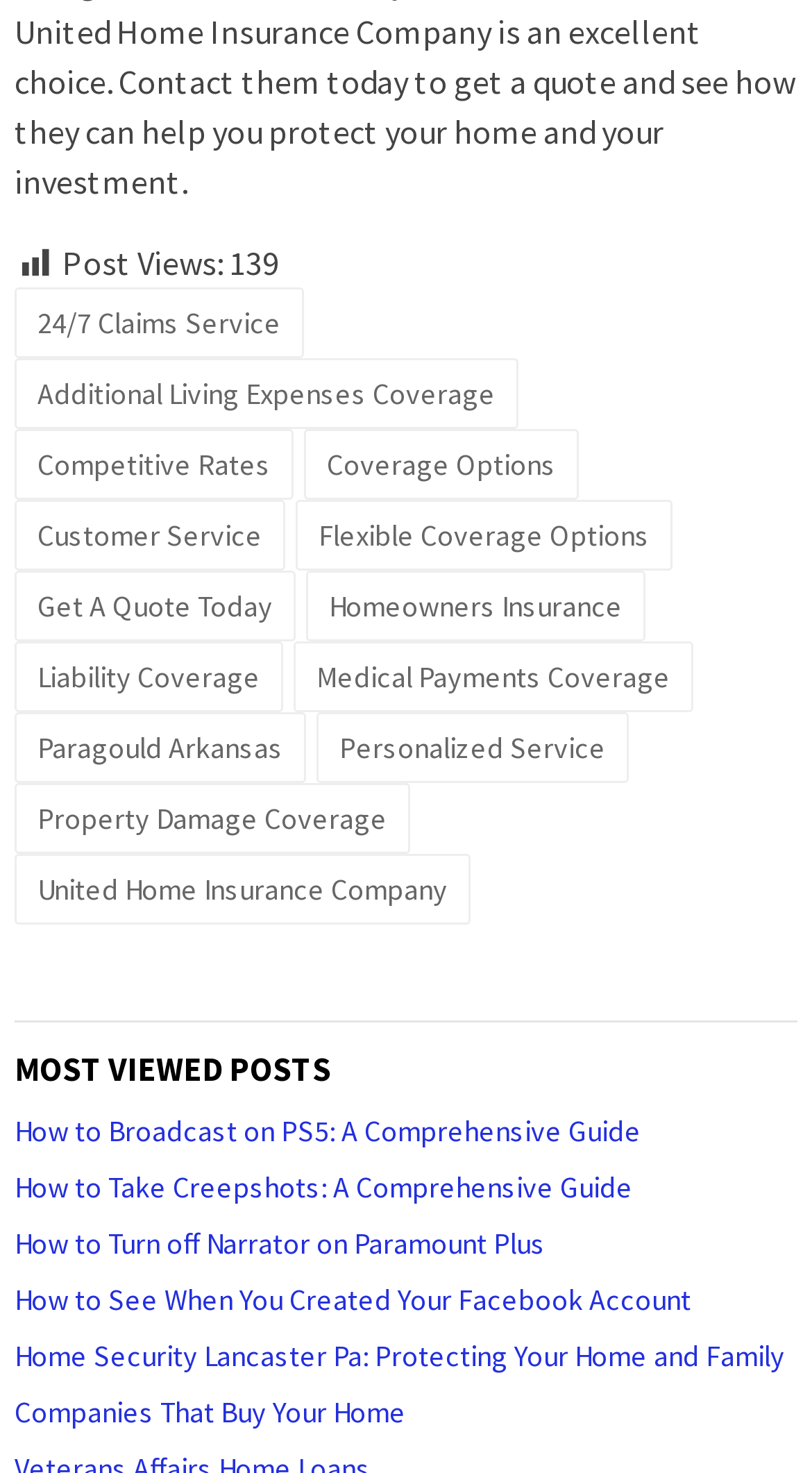Pinpoint the bounding box coordinates of the area that must be clicked to complete this instruction: "Visit United Home Insurance Company".

[0.018, 0.58, 0.579, 0.628]